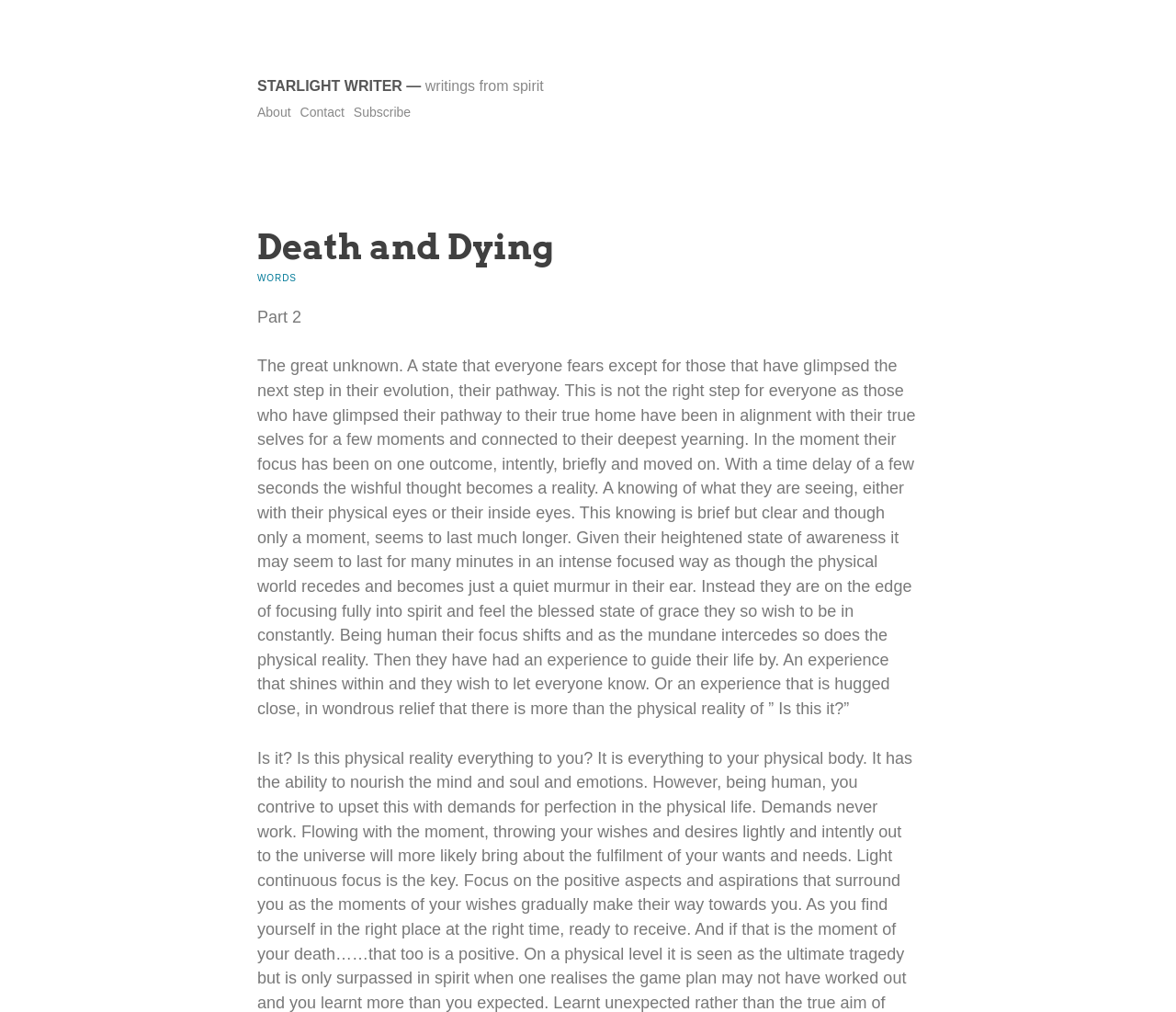Bounding box coordinates are specified in the format (top-left x, top-left y, bottom-right x, bottom-right y). All values are floating point numbers bounded between 0 and 1. Please provide the bounding box coordinate of the region this sentence describes: Starlight Writer

[0.219, 0.077, 0.342, 0.093]